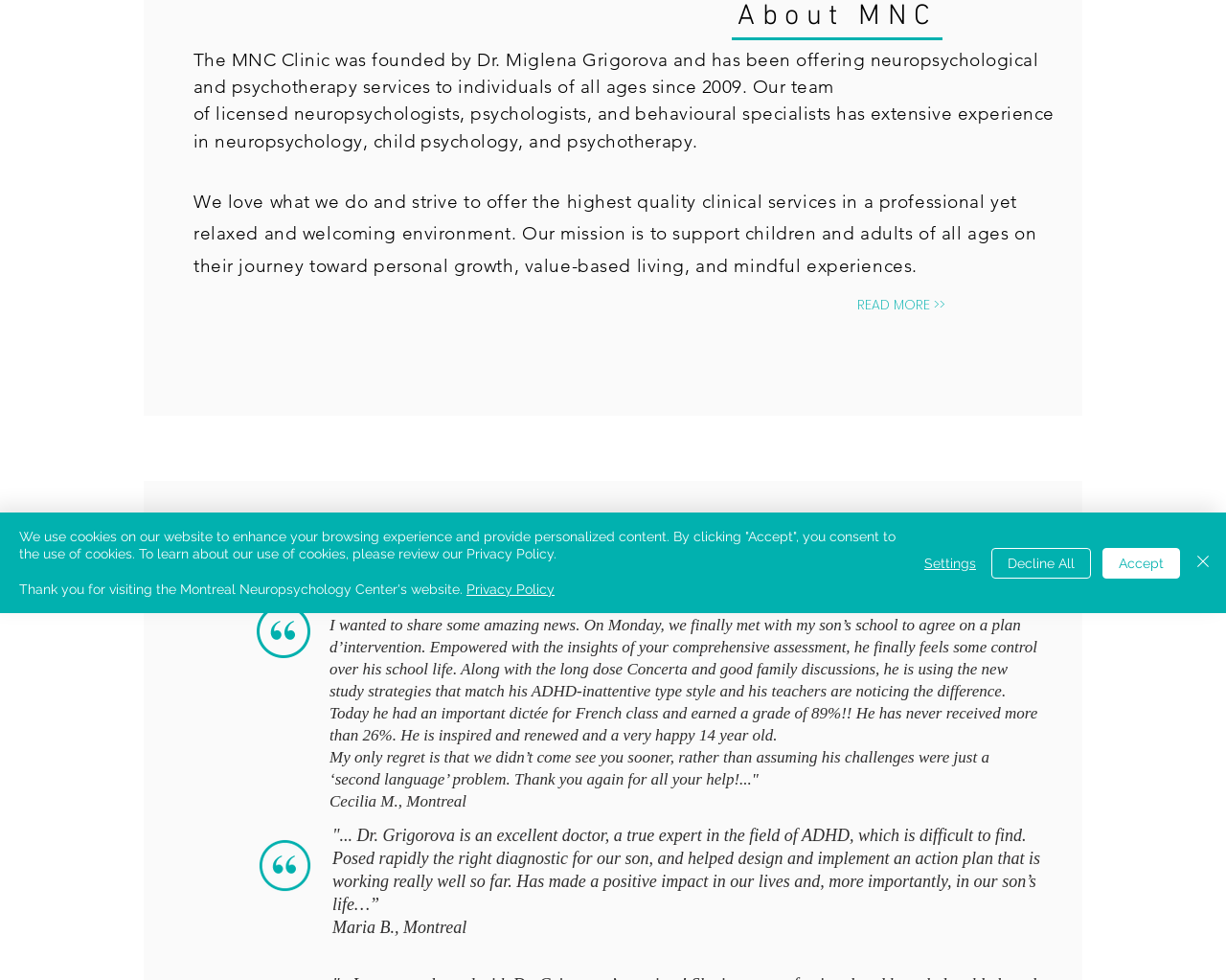Locate the UI element described by Privacy Policy in the provided webpage screenshot. Return the bounding box coordinates in the format (top-left x, top-left y, bottom-right x, bottom-right y), ensuring all values are between 0 and 1.

[0.38, 0.593, 0.452, 0.609]